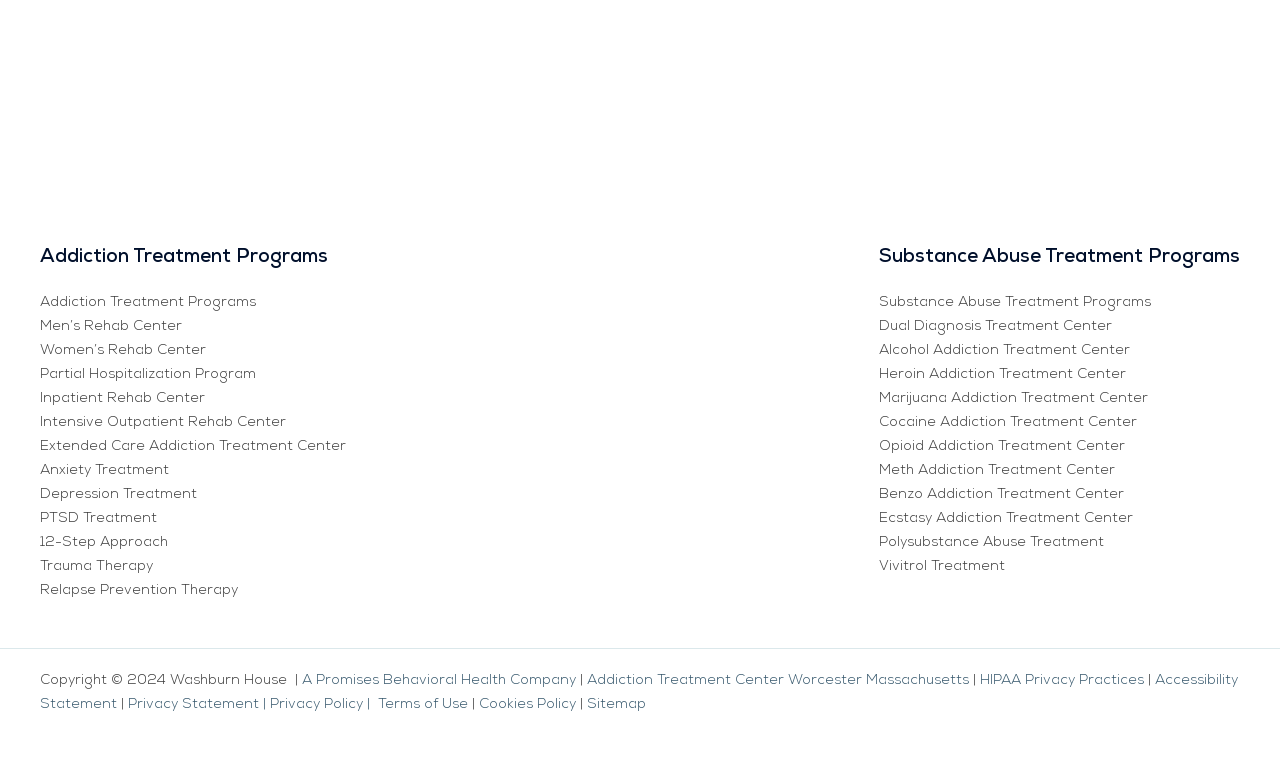Please give a succinct answer to the question in one word or phrase:
What is the purpose of the 'Trauma Therapy' link?

Trauma treatment